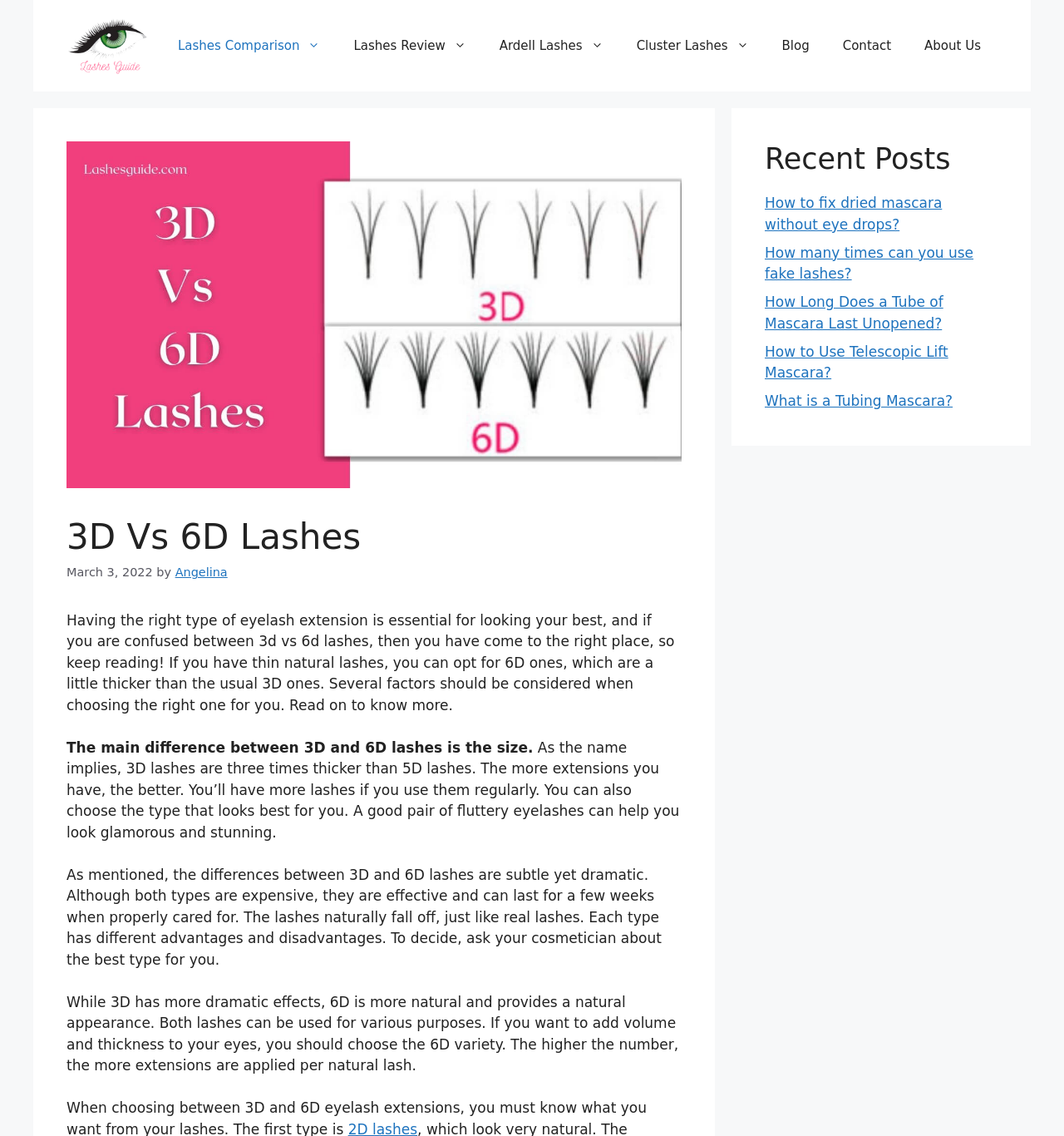Use a single word or phrase to answer the question: What is the main topic of this webpage?

Eyelashes